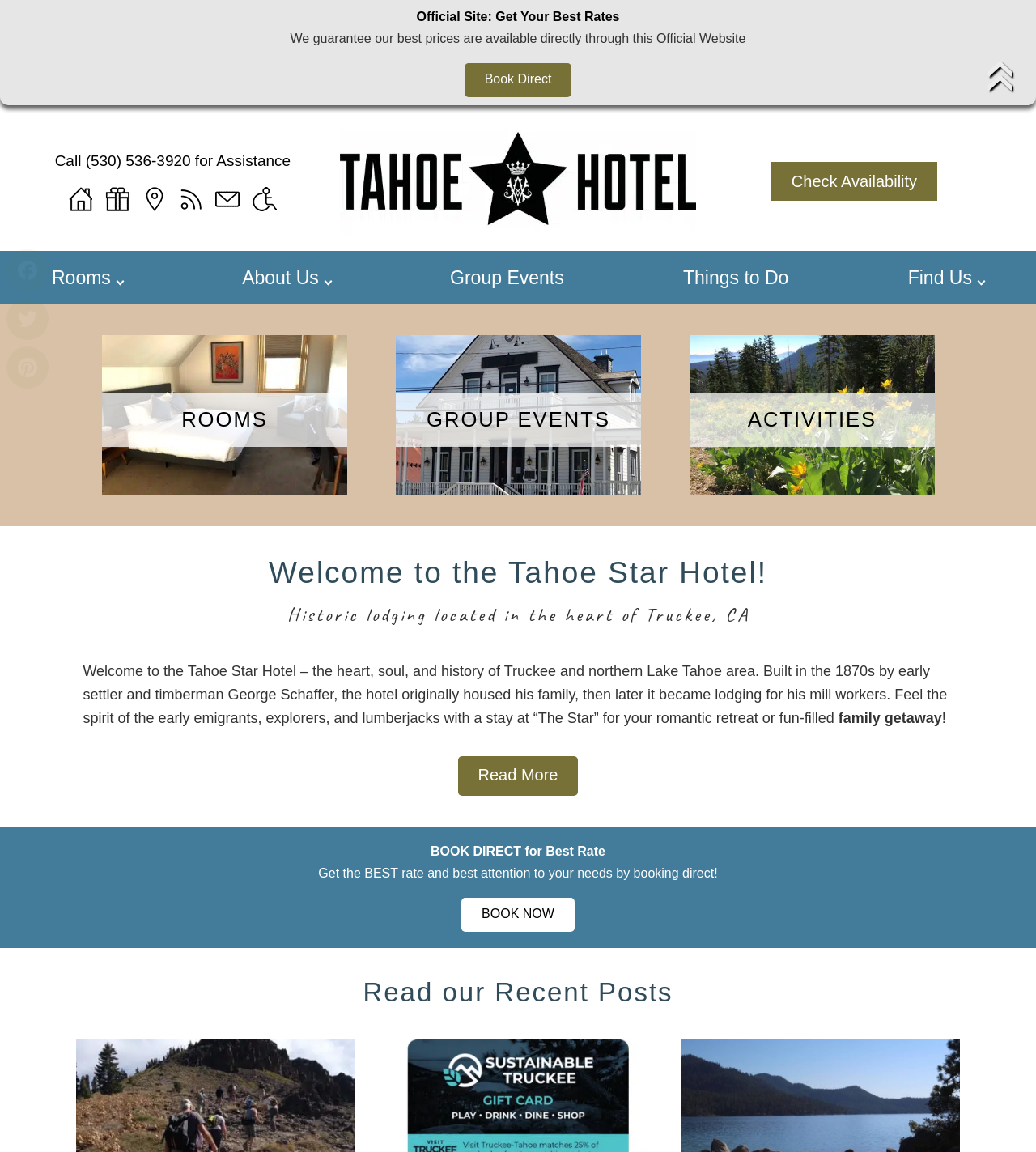Provide the bounding box coordinates for the area that should be clicked to complete the instruction: "Click on Book Direct".

[0.448, 0.055, 0.552, 0.084]